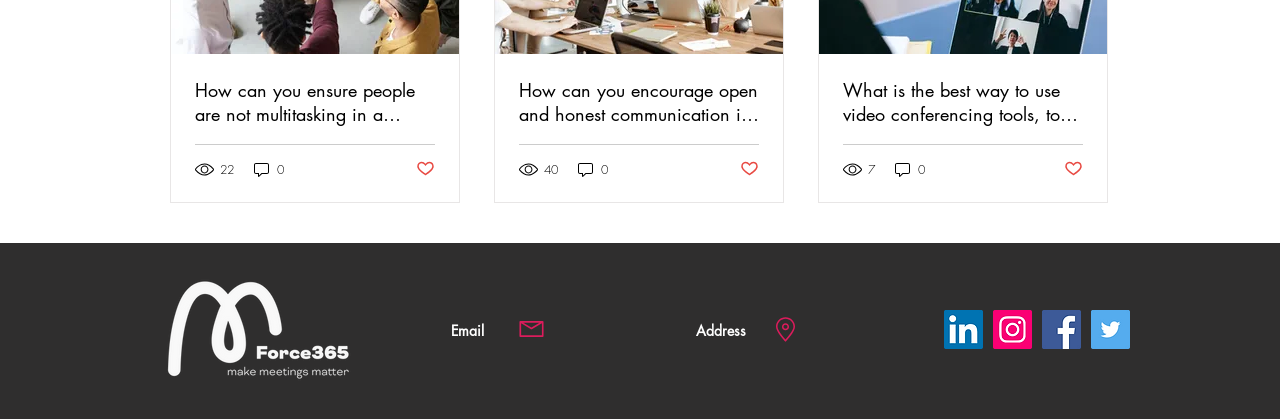Locate the bounding box coordinates of the element that should be clicked to execute the following instruction: "Visit the LinkedIn page".

[0.738, 0.74, 0.768, 0.833]